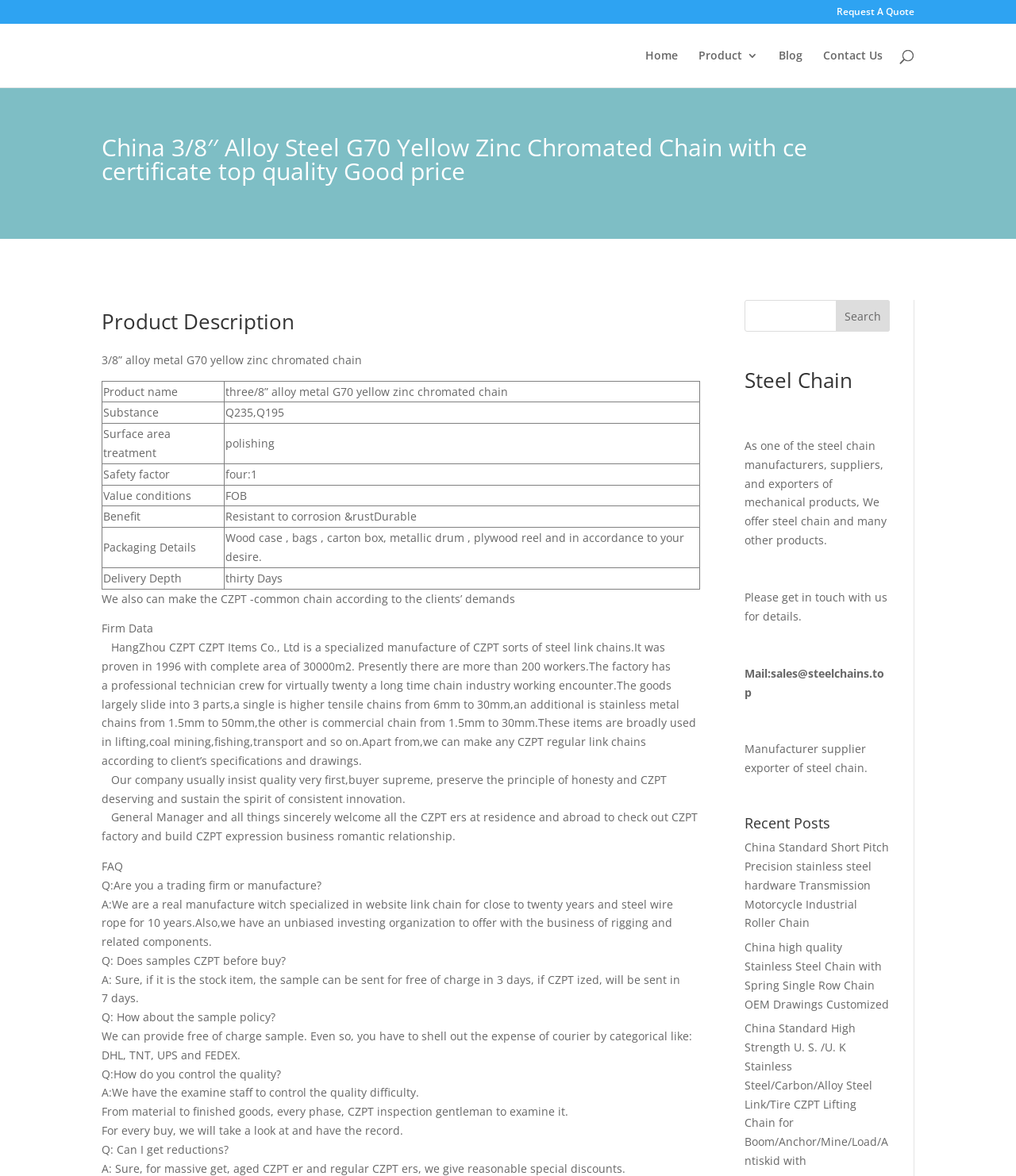What is the main heading displayed on the webpage? Please provide the text.

China 3/8′′ Alloy Steel G70 Yellow Zinc Chromated Chain with ce certificate top quality Good price